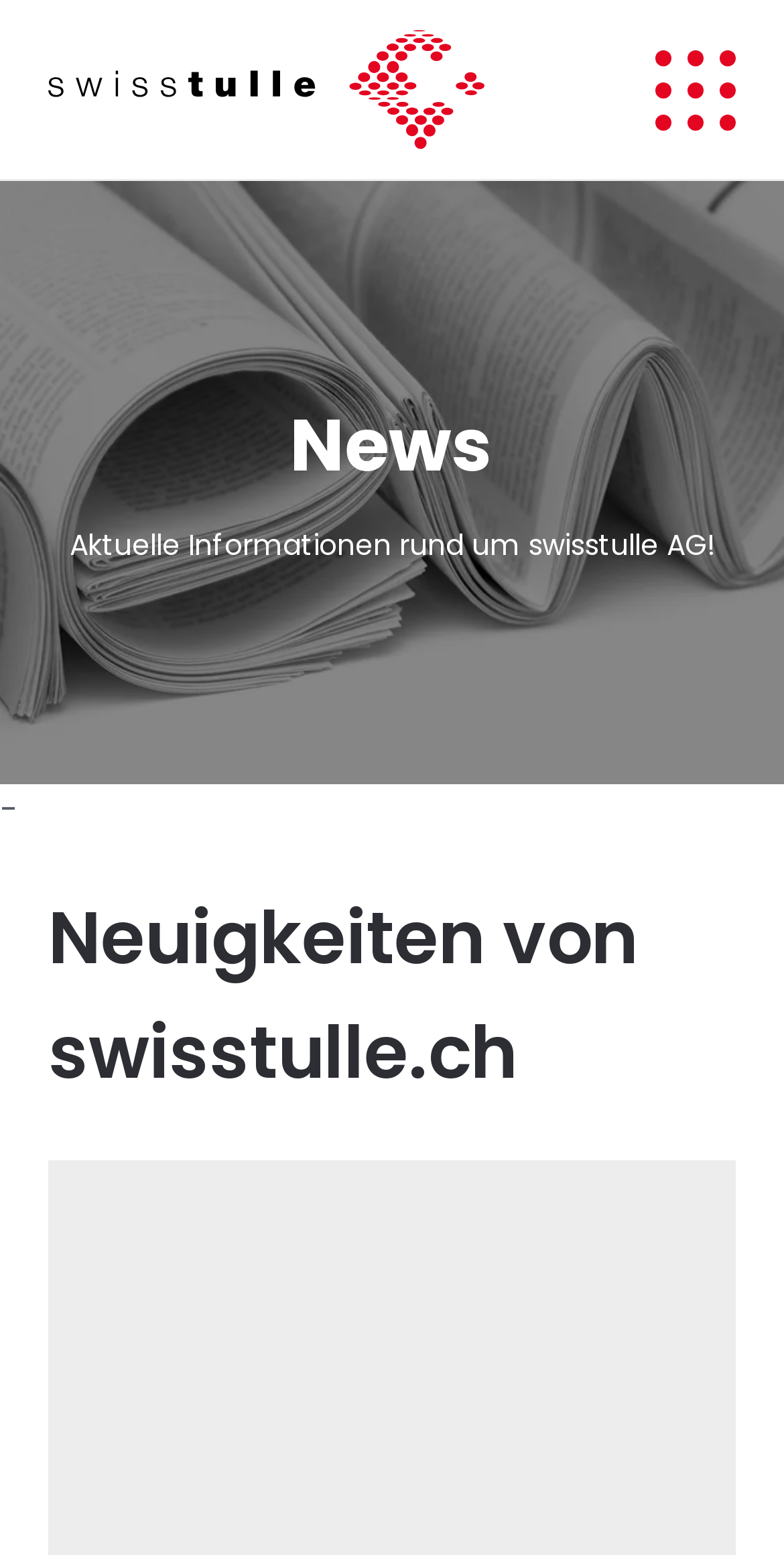Is there a navigation button on the webpage?
Please elaborate on the answer to the question with detailed information.

There is a button element located at the top right corner of the webpage, and it is described as a 'mobile navigation button', indicating that it is used for navigation purposes.